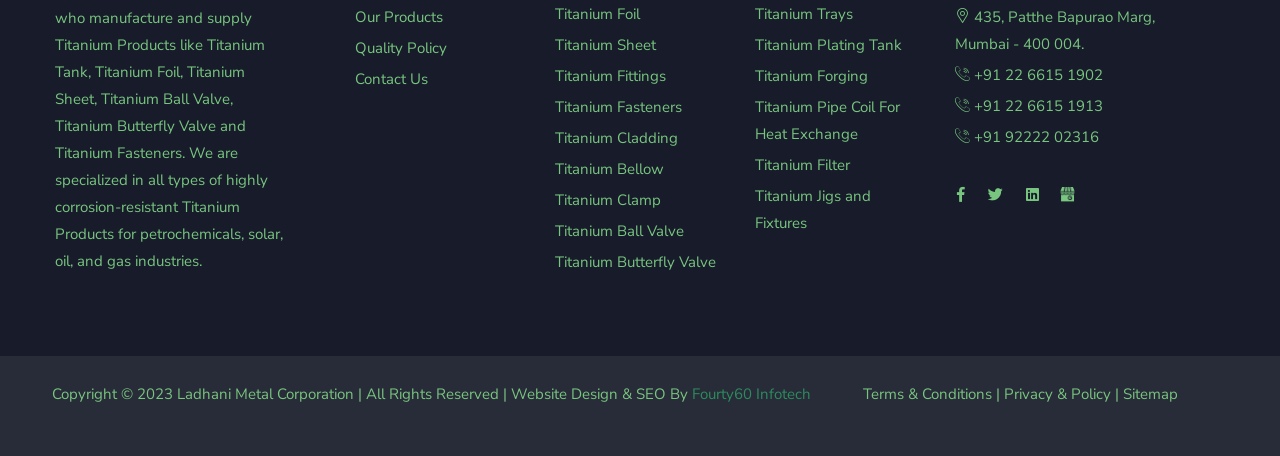Please determine the bounding box coordinates of the clickable area required to carry out the following instruction: "Visit Contact Us page". The coordinates must be four float numbers between 0 and 1, represented as [left, top, right, bottom].

[0.277, 0.151, 0.334, 0.195]